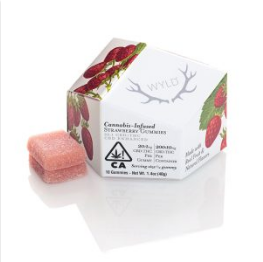Observe the image and answer the following question in detail: What type of flavor does Wyld offer?

According to the caption, Wyld is known for its natural, fruit-flavored gummies. This implies that the company specializes in creating gummies with flavors inspired by fruits, such as strawberries in this particular product.